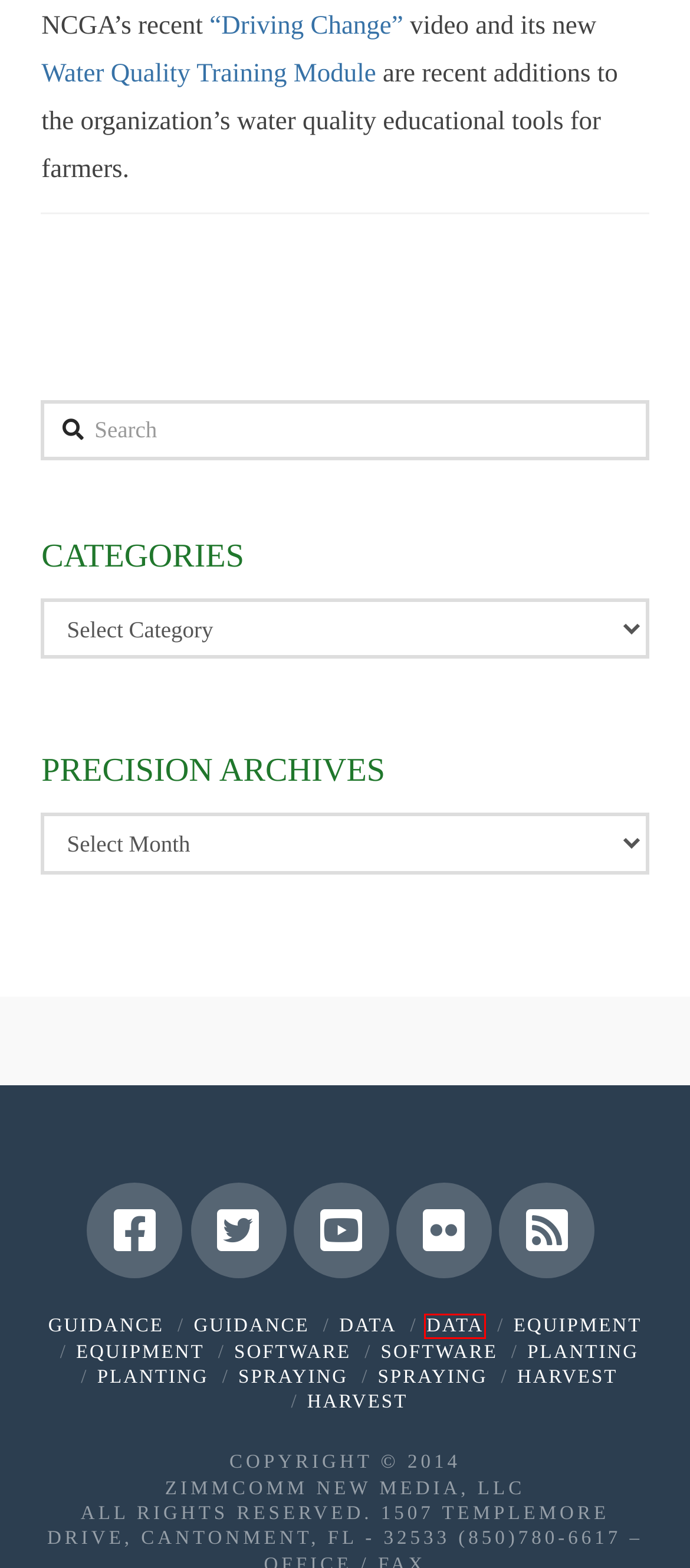Look at the screenshot of a webpage with a red bounding box and select the webpage description that best corresponds to the new page after clicking the element in the red box. Here are the options:
A. Planting | Precision
B. Data | Precision
C. Equipment | Precision
D. Spraying | Precision
E. Guidance | Precision
F. Harvesting | Precision
G. Data Collection | Precision
H. NCGA Water Issues Learning Module

G